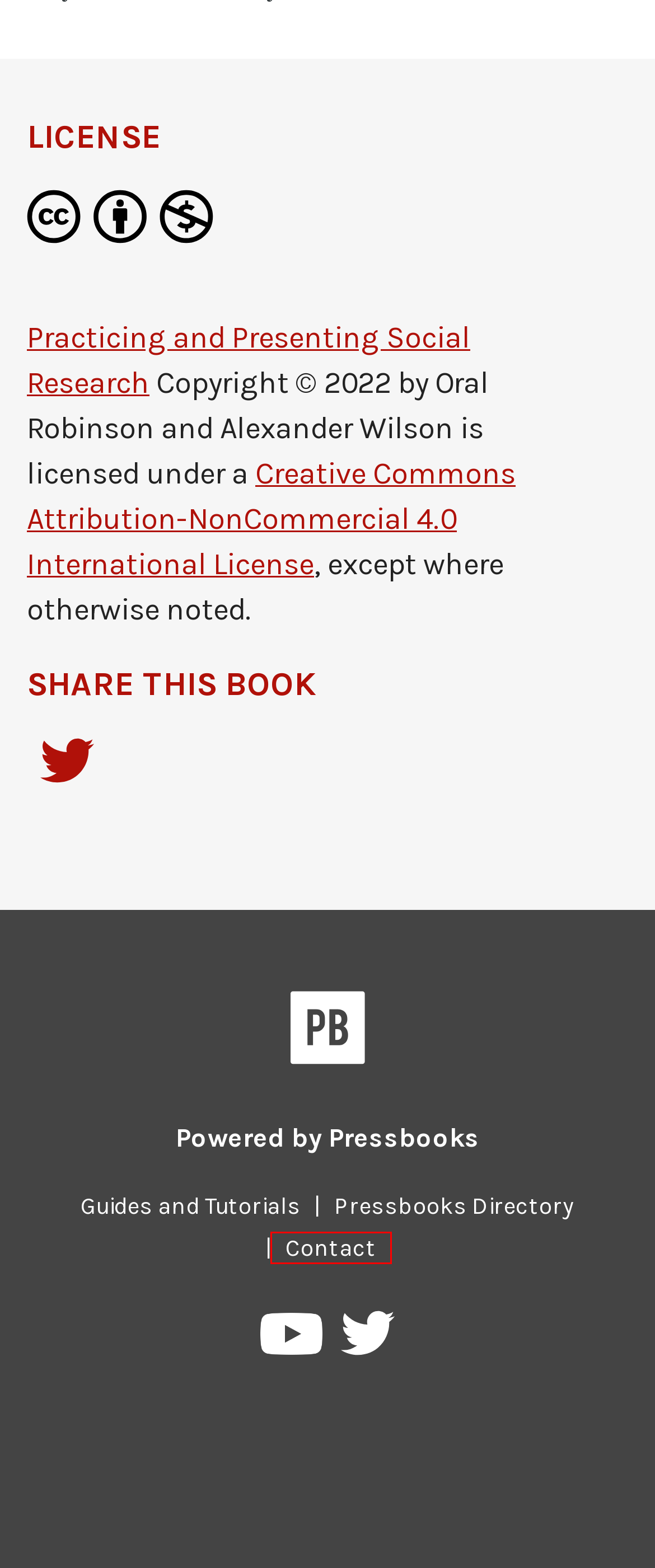Check out the screenshot of a webpage with a red rectangle bounding box. Select the best fitting webpage description that aligns with the new webpage after clicking the element inside the bounding box. Here are the candidates:
A. Adapt open textbooks with Pressbooks
B. Quantitative Data Analysis – Practicing and Presenting Social Research
C. Support guides | Pressbooks
D. Contact BCcampus | BCampus
E. CC BY-NC 4.0 Deed | Attribution-NonCommercial 4.0 International
 | Creative Commons
F. Pressbooks Directory
G. Practicing and Presenting Social Research – Simple Book Publishing
H. Pressbooks | The open book creation platform.

D